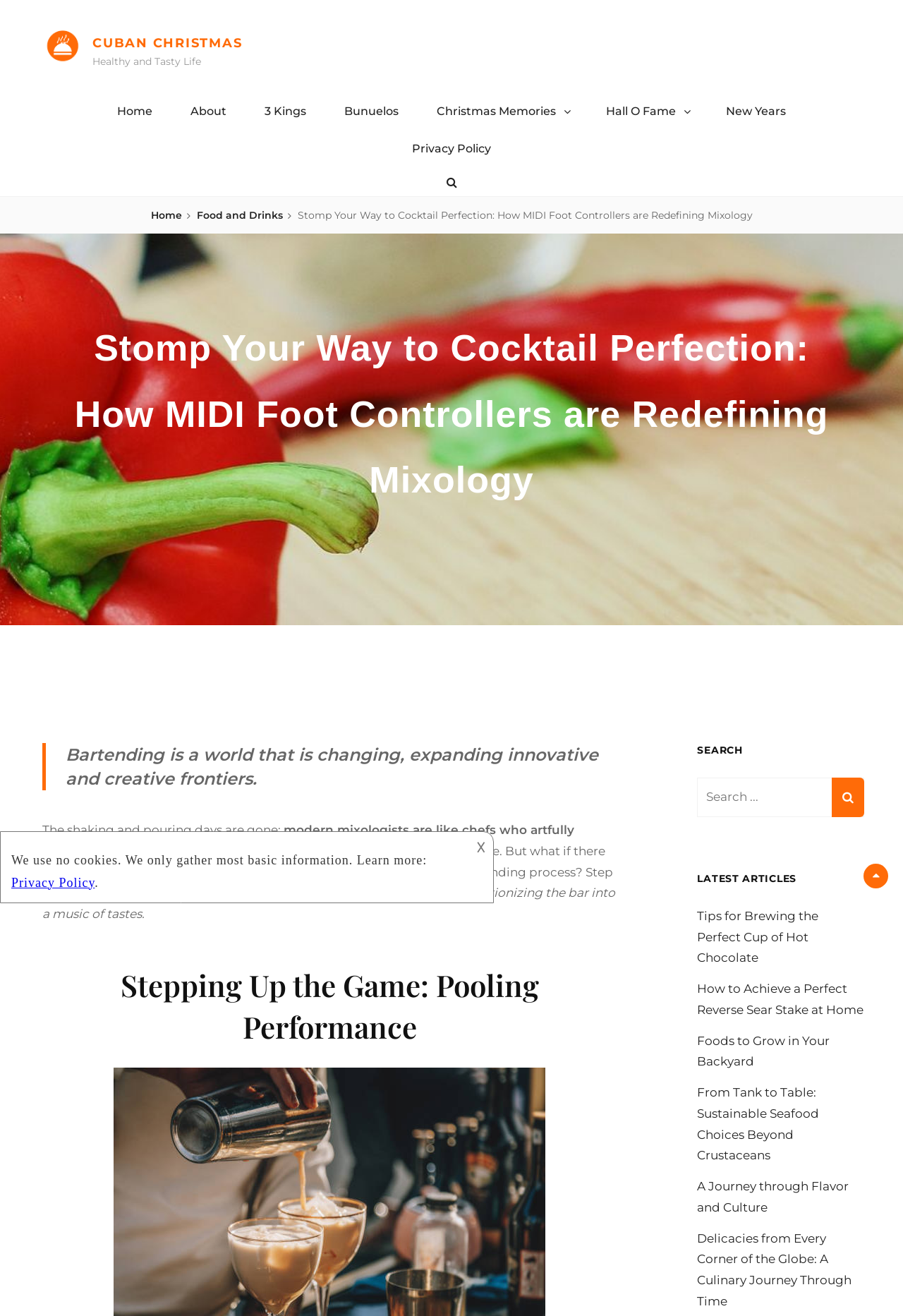Locate the bounding box coordinates of the UI element described by: "alt="Instagram INTERPOL"". Provide the coordinates as four float numbers between 0 and 1, formatted as [left, top, right, bottom].

None